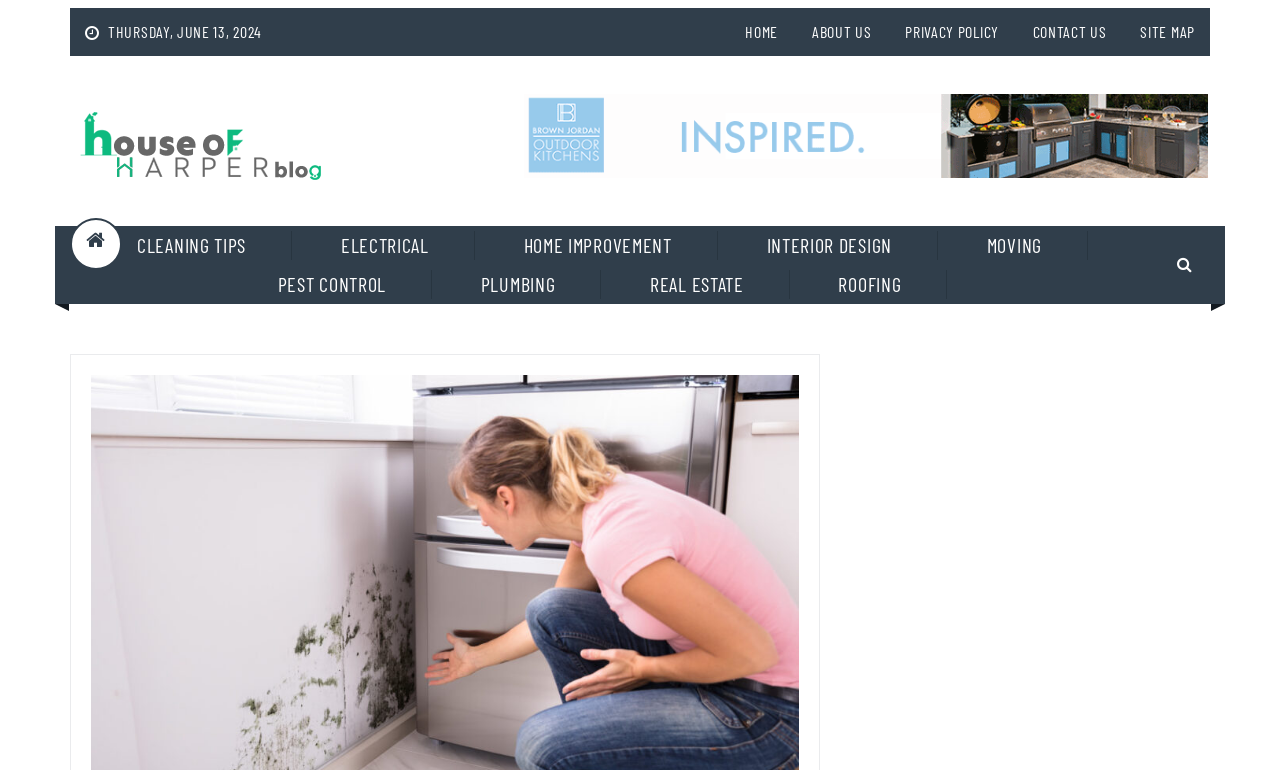Specify the bounding box coordinates of the region I need to click to perform the following instruction: "check cleaning tips". The coordinates must be four float numbers in the range of 0 to 1, i.e., [left, top, right, bottom].

[0.072, 0.3, 0.228, 0.338]